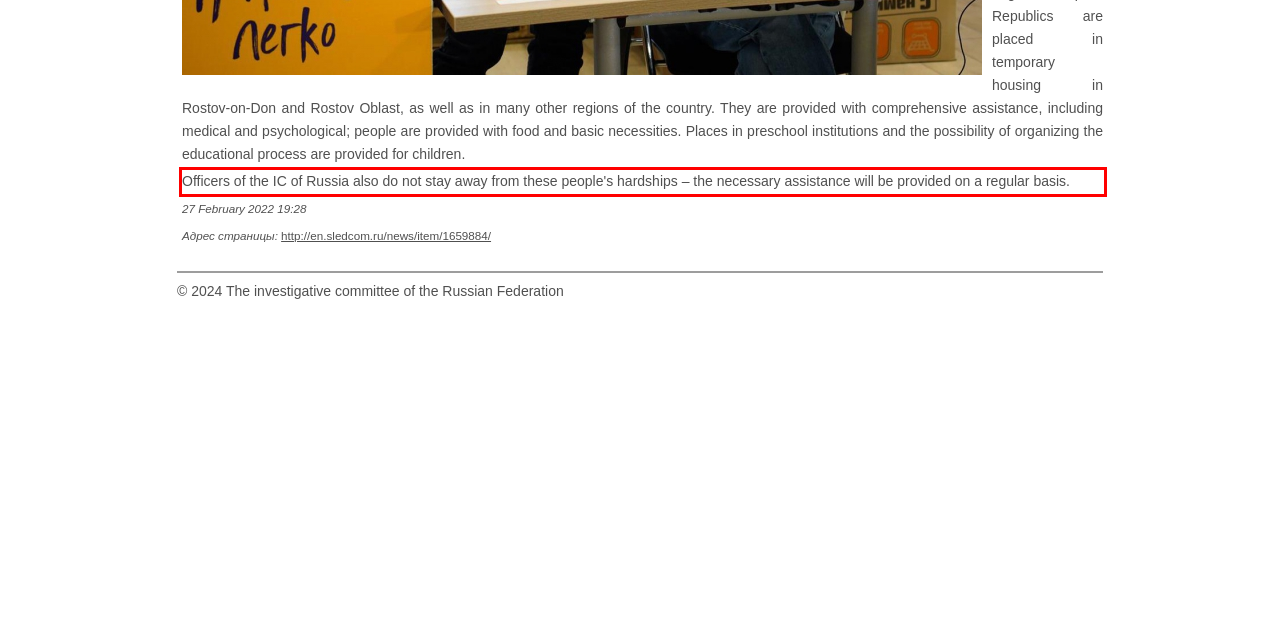You are provided with a screenshot of a webpage featuring a red rectangle bounding box. Extract the text content within this red bounding box using OCR.

Officers of the IC of Russia also do not stay away from these people's hardships – the necessary assistance will be provided on a regular basis.